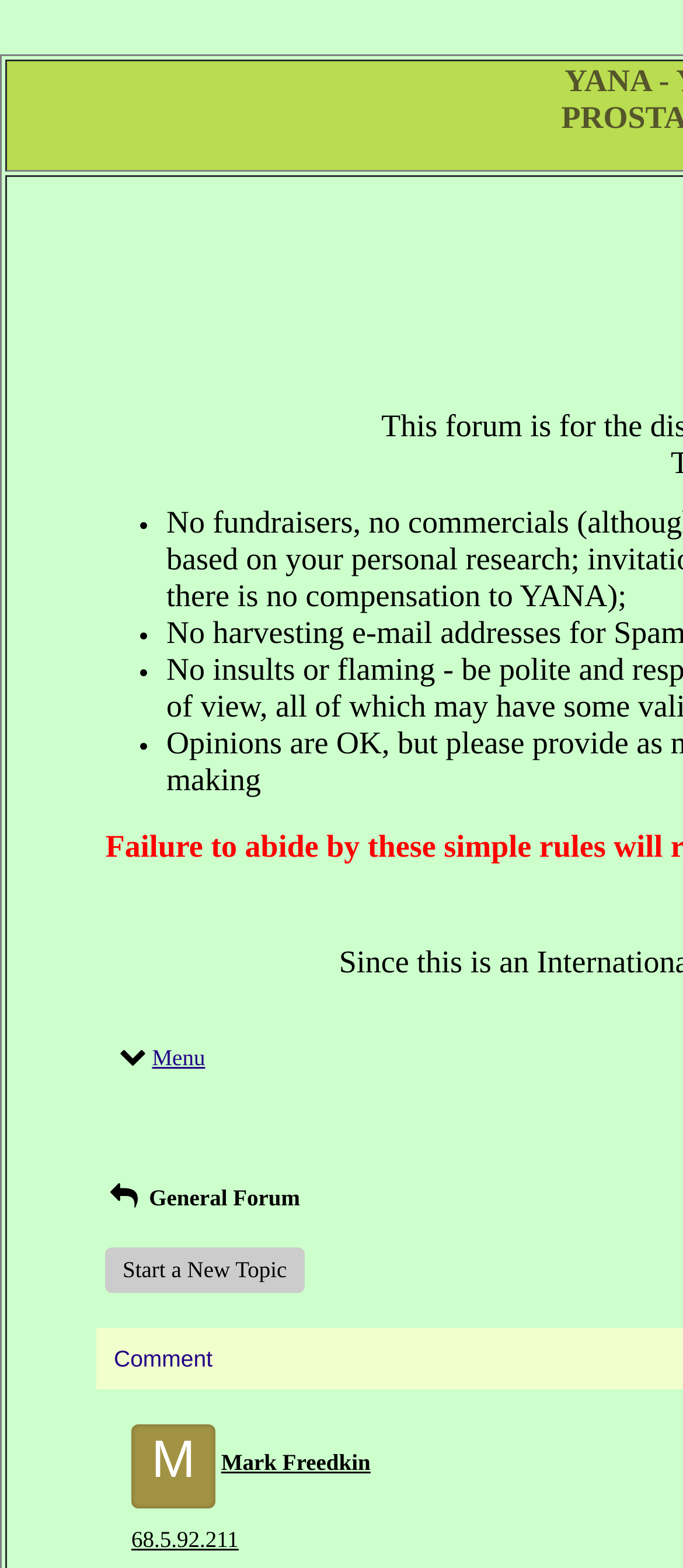What is the purpose of this website?
Please provide a detailed answer to the question.

Based on the content of the webpage, it appears that the website is dedicated to providing support to individuals and families affected by prostate cancer. The presence of a forum and discussion topics suggests that the website aims to facilitate communication and connection among those who are going through similar experiences.